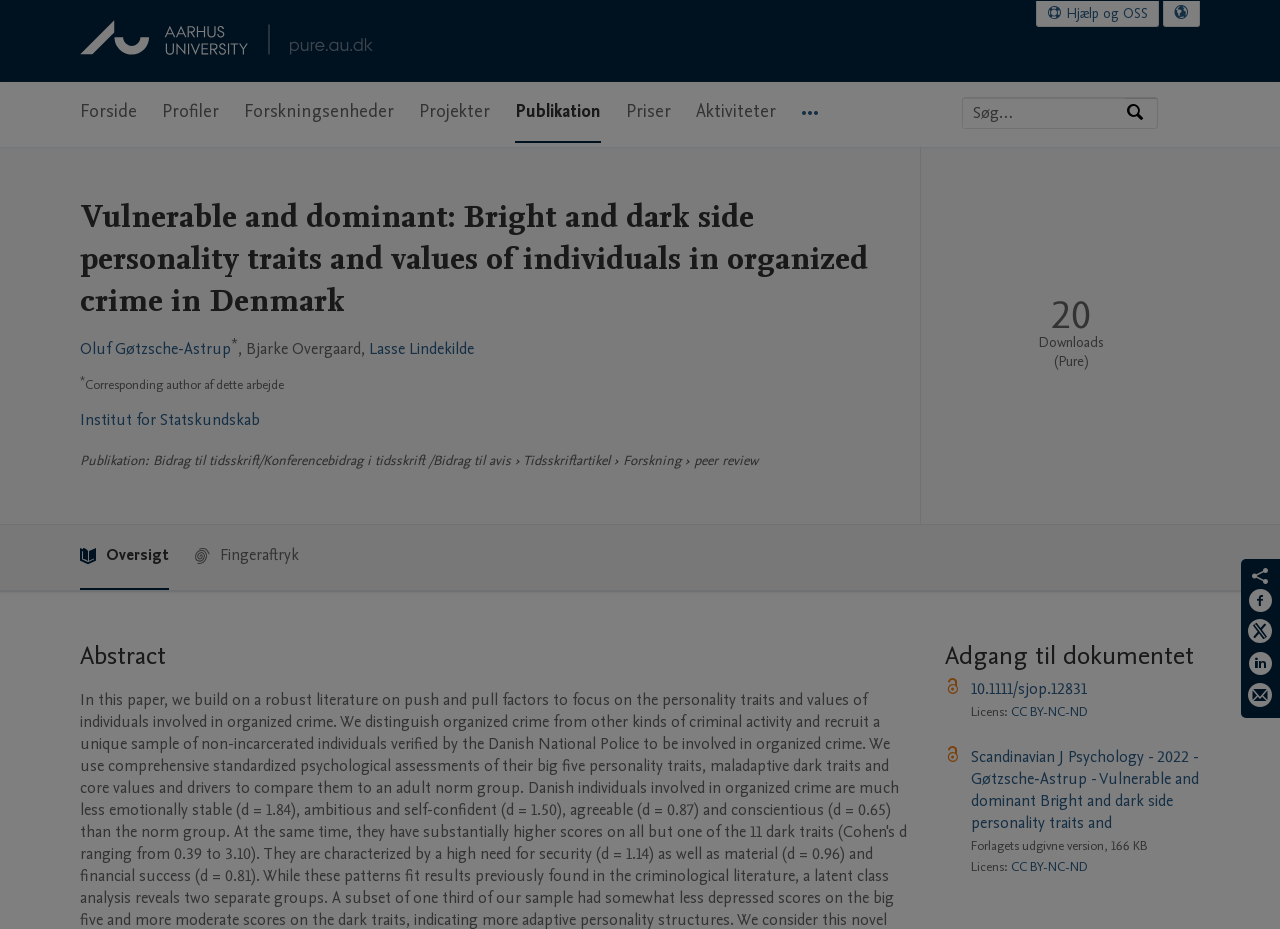What is the name of the university?
Provide a thorough and detailed answer to the question.

The name of the university can be found in the top-left corner of the webpage, where the logo of Aarhus Universitet is displayed.